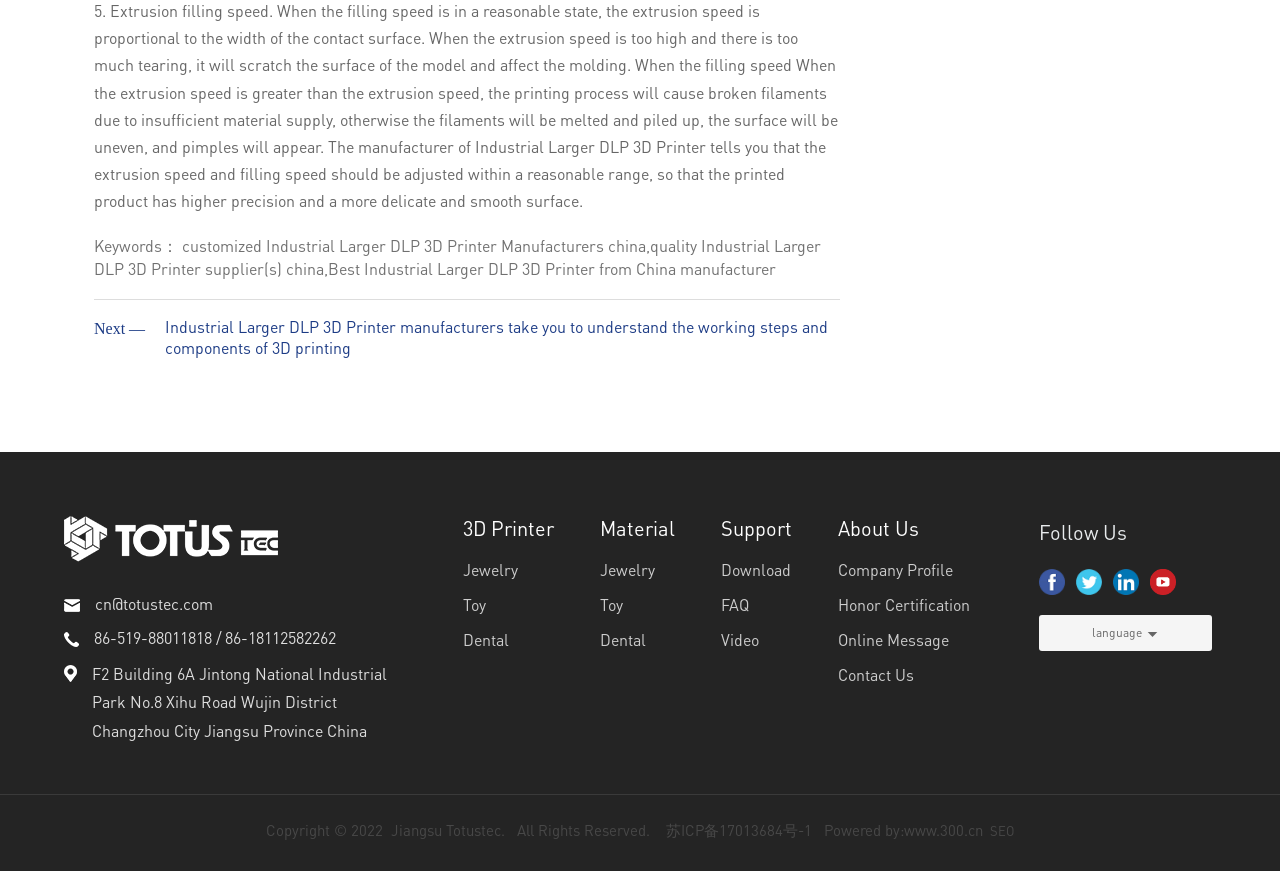What is the topic of the article?
Please analyze the image and answer the question with as much detail as possible.

The topic of the article can be inferred from the content of the StaticText element with ID 225, which discusses the extrusion filling speed in 3D printing. Additionally, the presence of links related to 3D printing, such as 'Industrial Larger DLP 3D Printer manufacturers', further supports this conclusion.